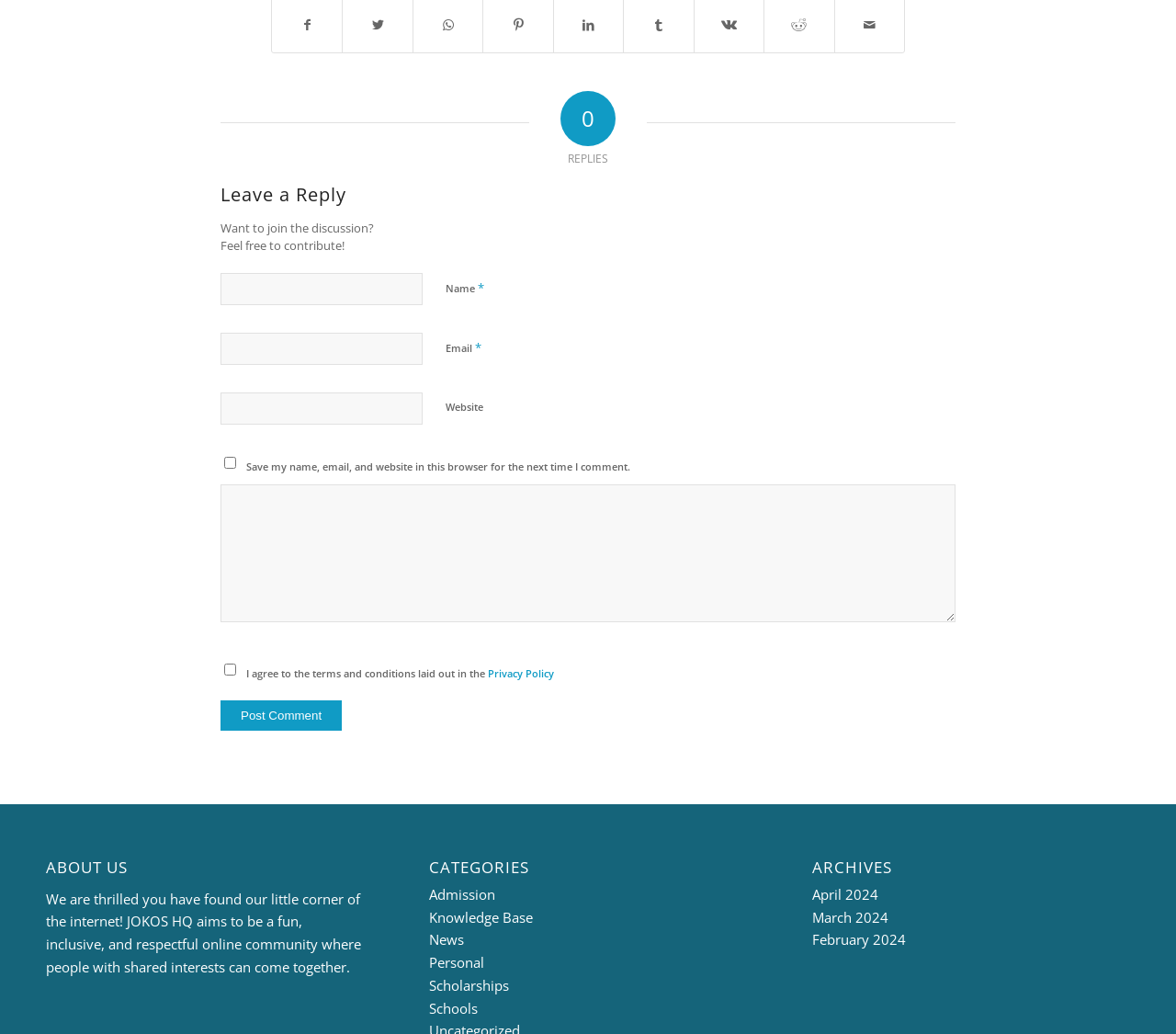Locate the bounding box coordinates of the area that needs to be clicked to fulfill the following instruction: "Enter your name". The coordinates should be in the format of four float numbers between 0 and 1, namely [left, top, right, bottom].

[0.188, 0.264, 0.359, 0.295]